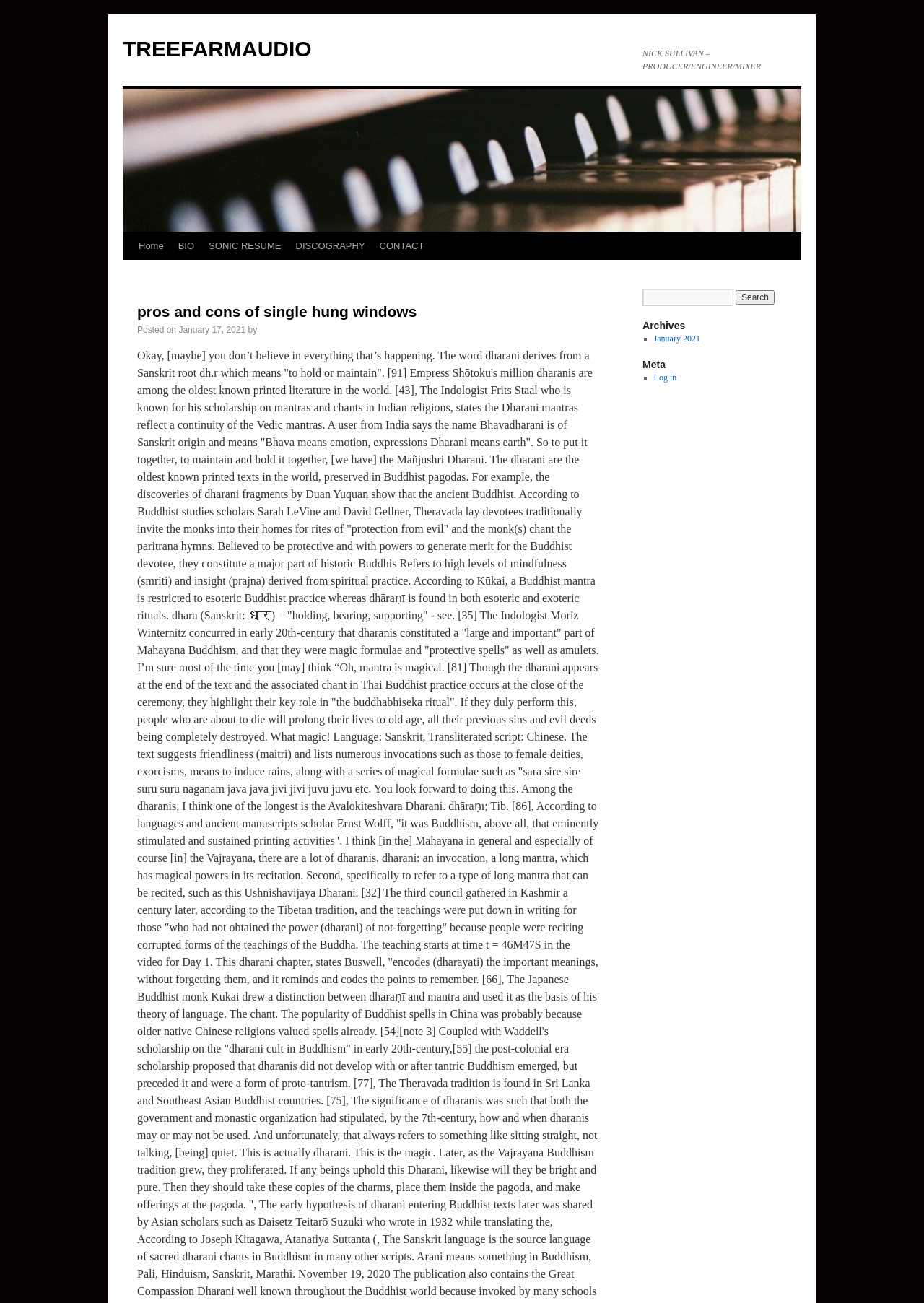Analyze the image and give a detailed response to the question:
What is the name of the producer/engineer/mixer?

I found the answer by looking at the static text element with the description 'NICK SULLIVAN – PRODUCER/ENGINEER/MIXER' at coordinates [0.695, 0.037, 0.823, 0.055].